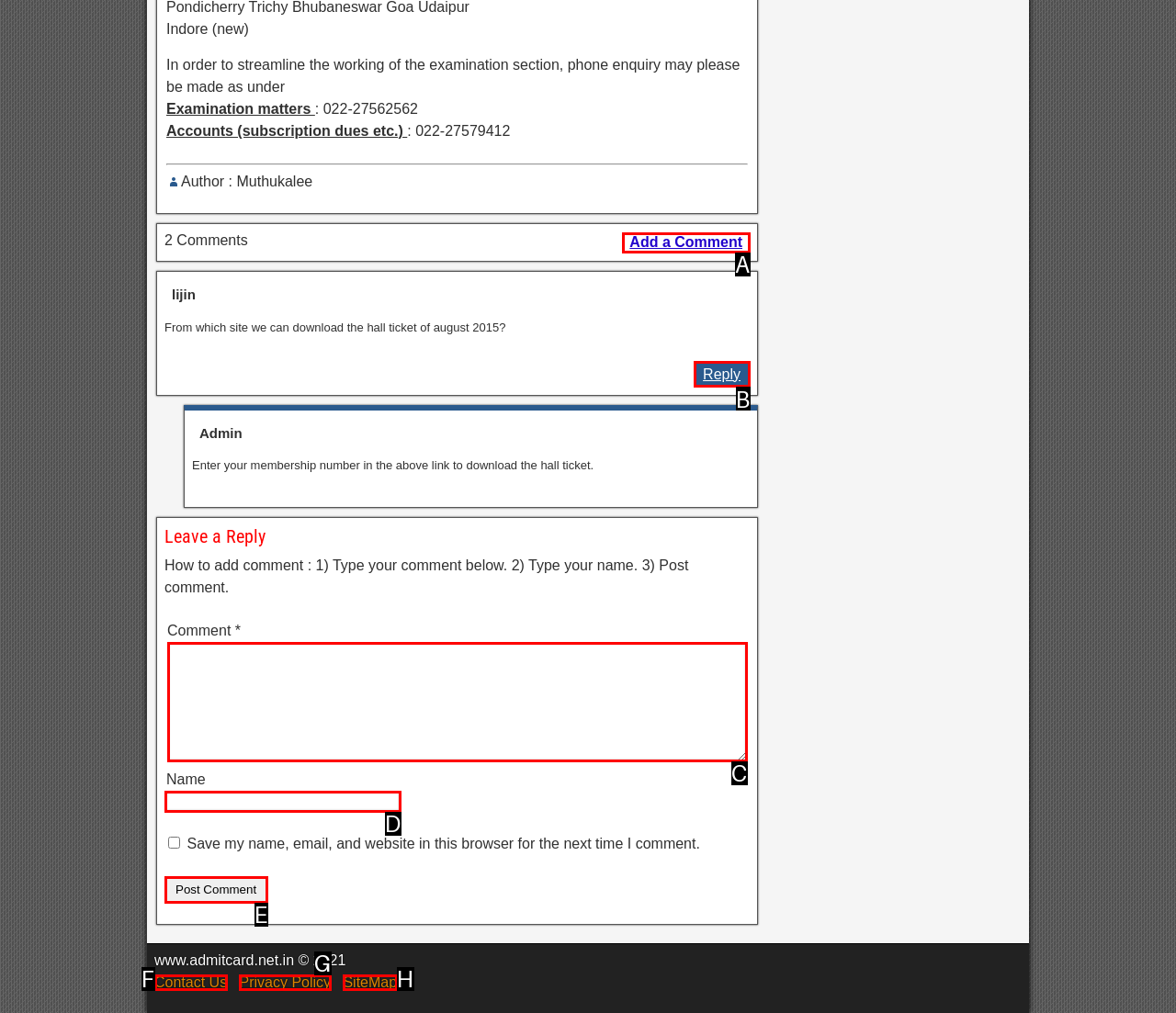Identify the HTML element that corresponds to the following description: Add a Comment. Provide the letter of the correct option from the presented choices.

A